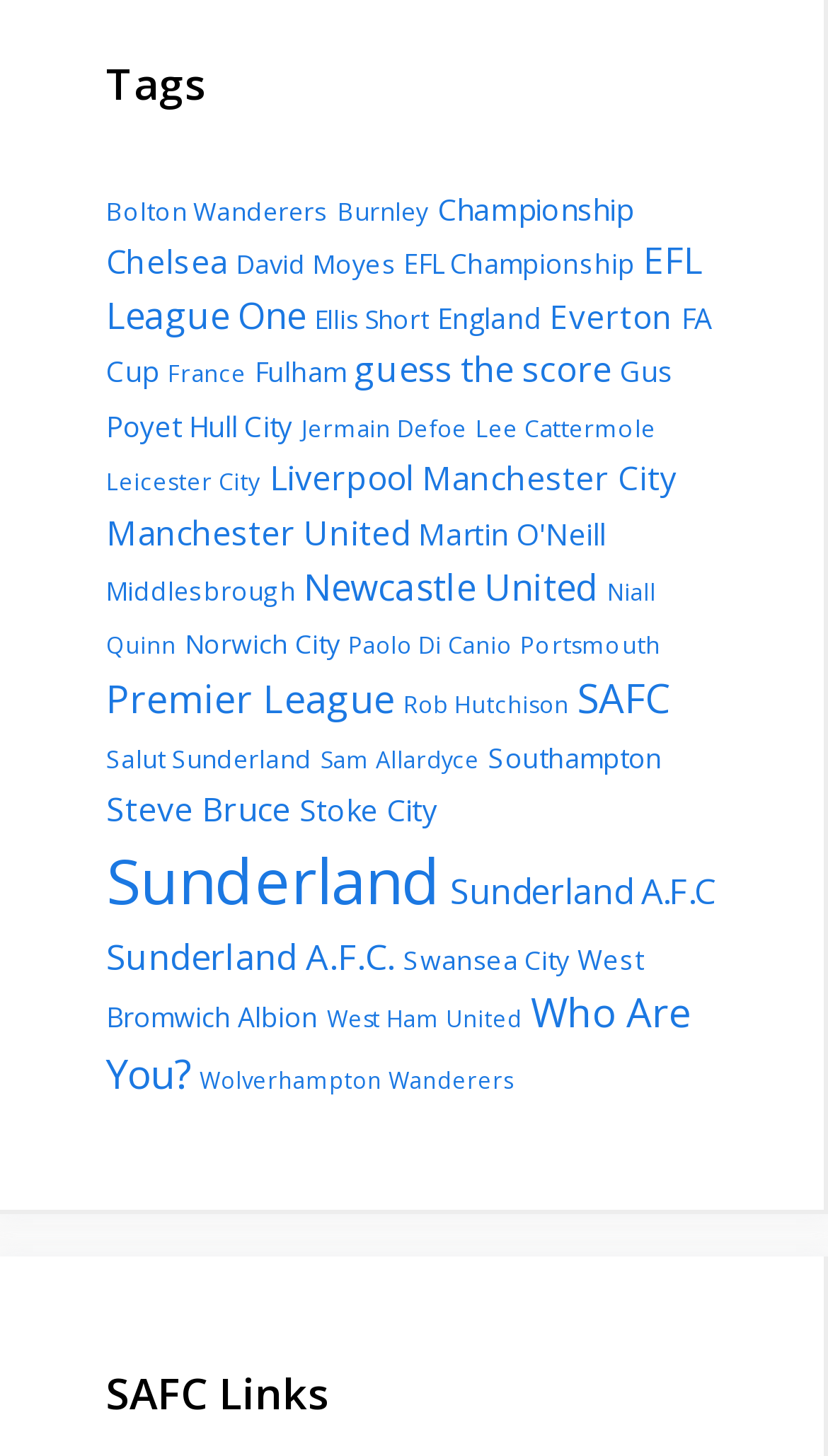Locate the bounding box coordinates of the element that should be clicked to fulfill the instruction: "Browse Championship news".

[0.528, 0.13, 0.764, 0.157]